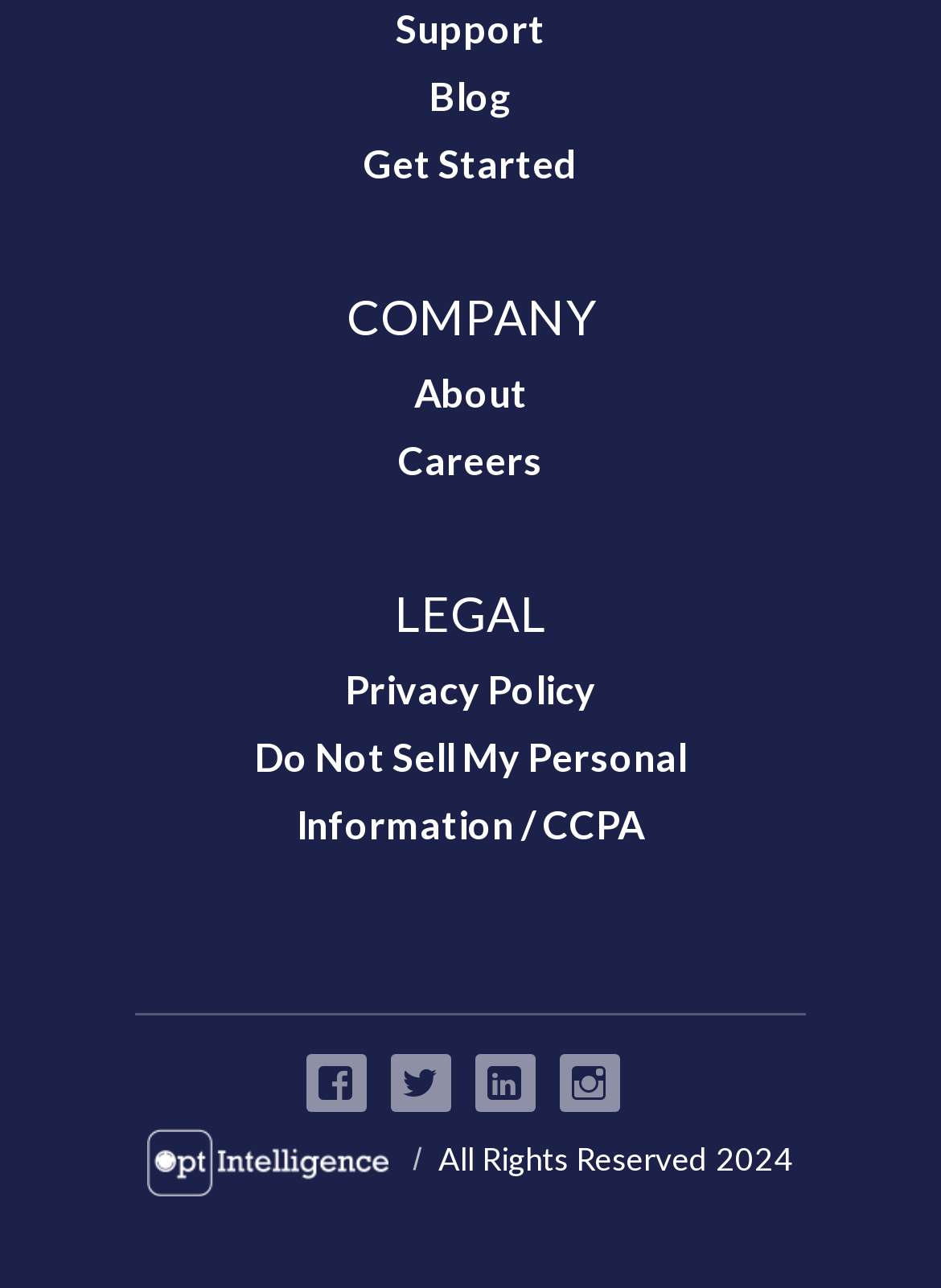Please identify the bounding box coordinates of the area that needs to be clicked to fulfill the following instruction: "View About Hadith Books."

None